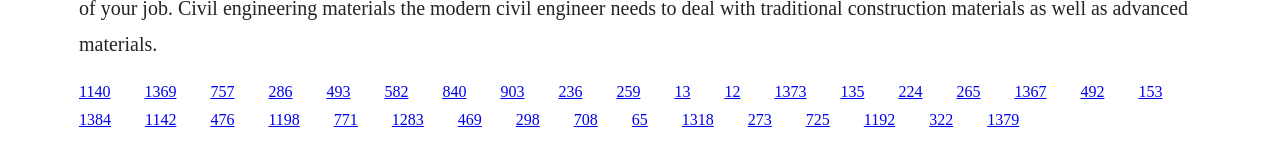Are the links arranged in a single row?
Using the image as a reference, give a one-word or short phrase answer.

No